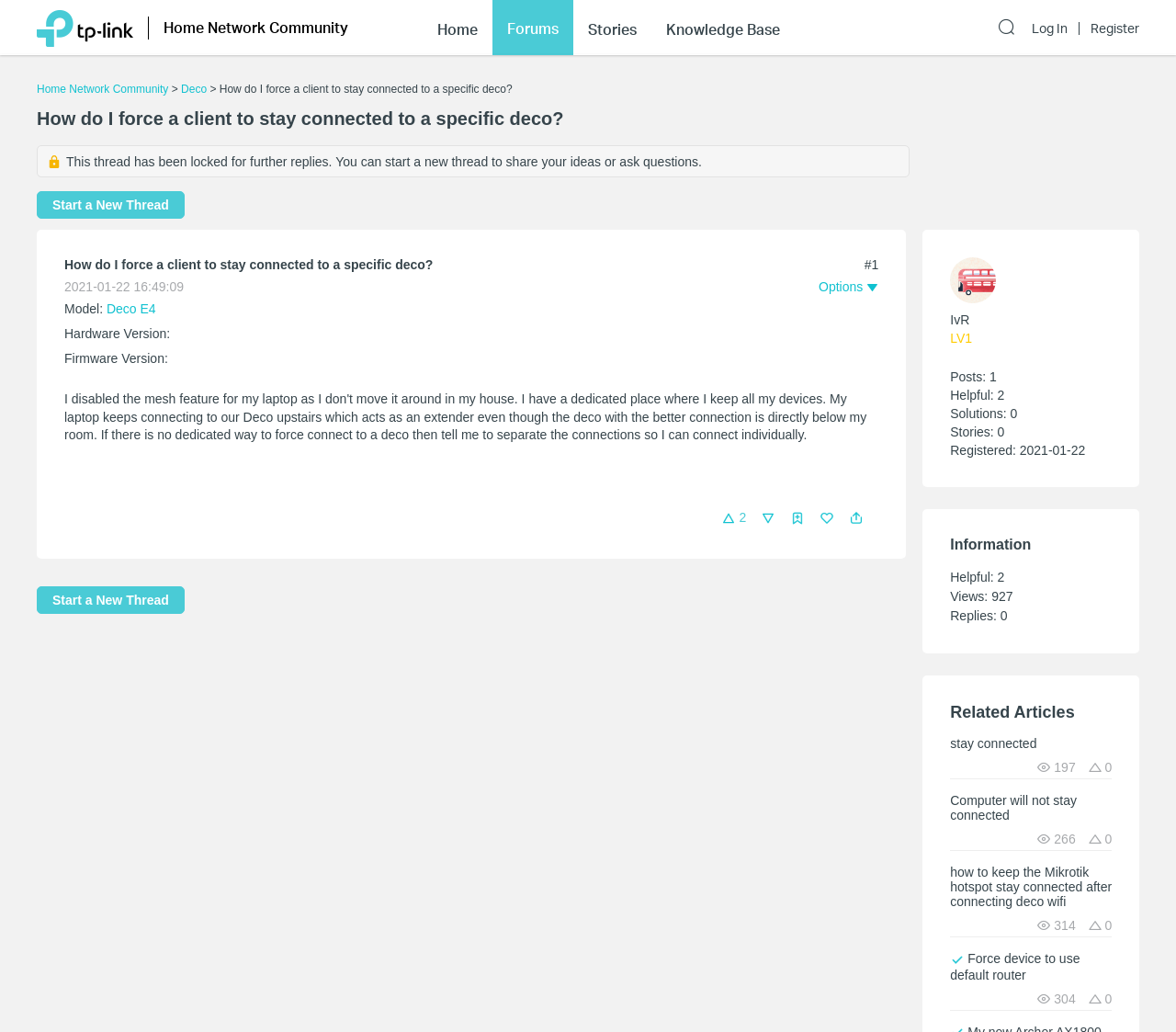Please identify the bounding box coordinates of where to click in order to follow the instruction: "Click the 'Deco E4' link".

[0.091, 0.292, 0.133, 0.307]